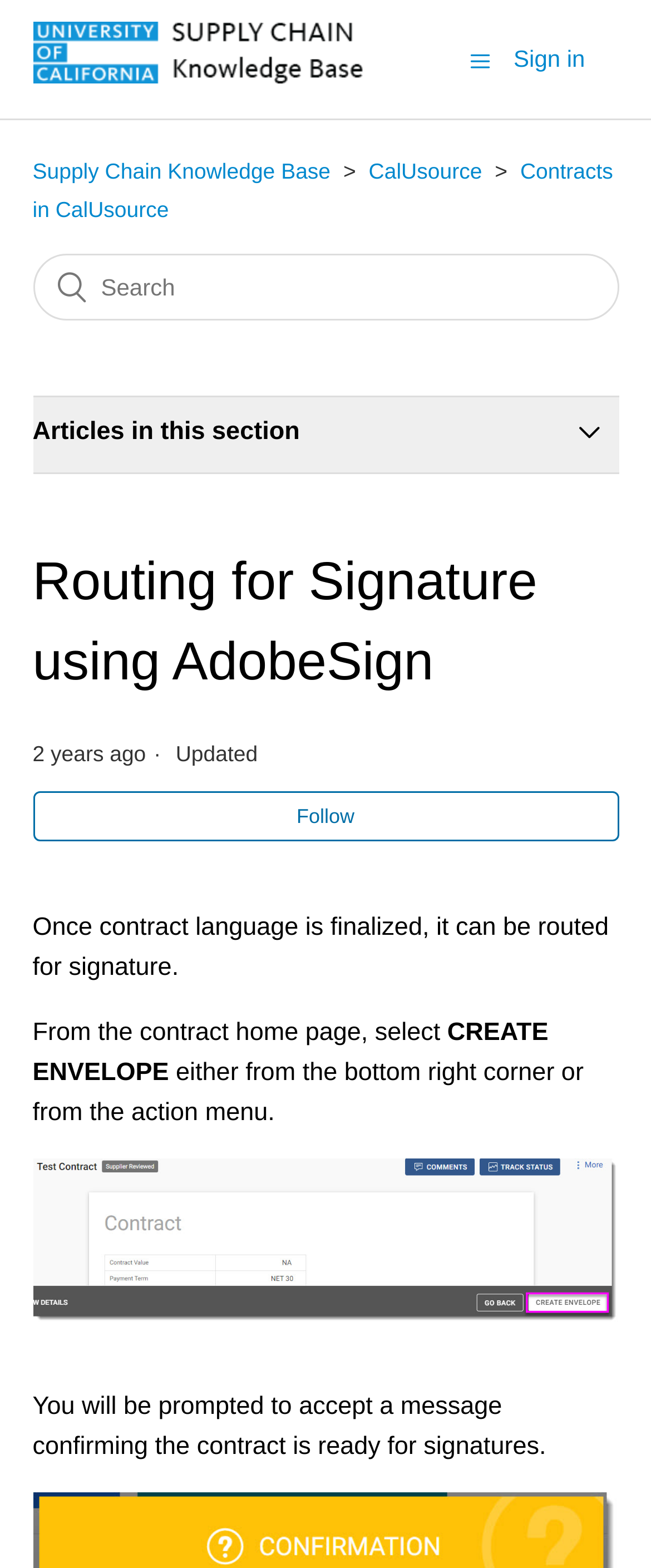What is the name of the help center?
Using the screenshot, give a one-word or short phrase answer.

Supply Chain Knowledge Base